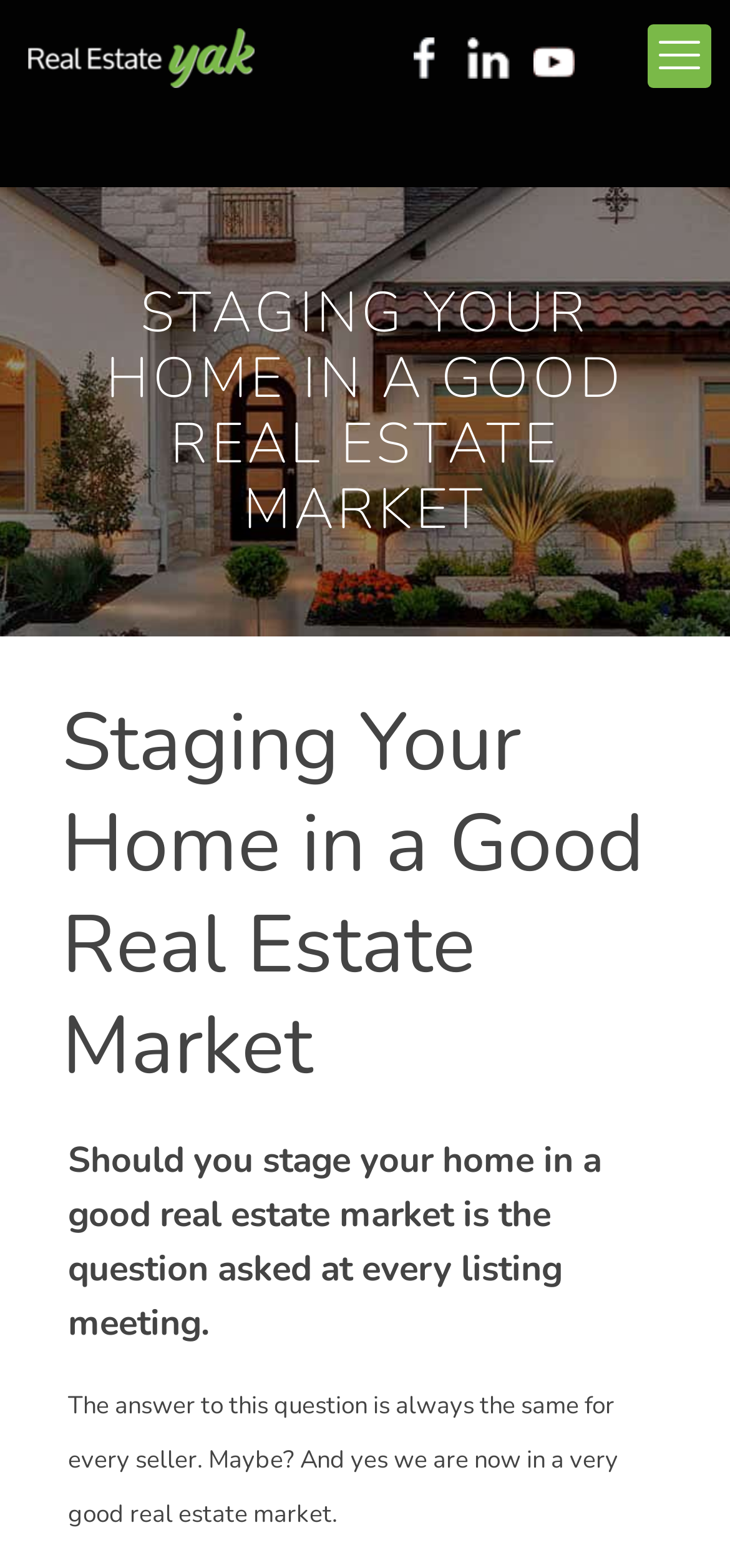Provide a brief response to the question below using one word or phrase:
What is the question asked at every listing meeting?

Should you stage your home